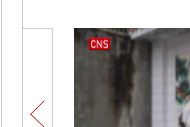Please study the image and answer the question comprehensively:
What type of content is the image likely related to?

The image features a logo or branding element for a news agency or source, and is surrounded by articles, suggesting that it is related to the coverage of current events or reports, possibly in the areas of health, culture, or international affairs.